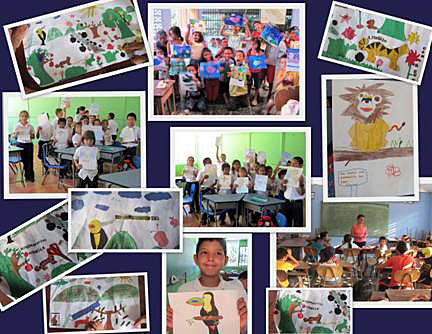Please use the details from the image to answer the following question comprehensively:
What is the main theme of the artwork created by the students?

The main theme of the artwork can be determined by reading the caption, which describes the artwork as featuring 'playful depictions of wildlife and nature', reflecting the program's themes of responsibility and respect for all forms of life.